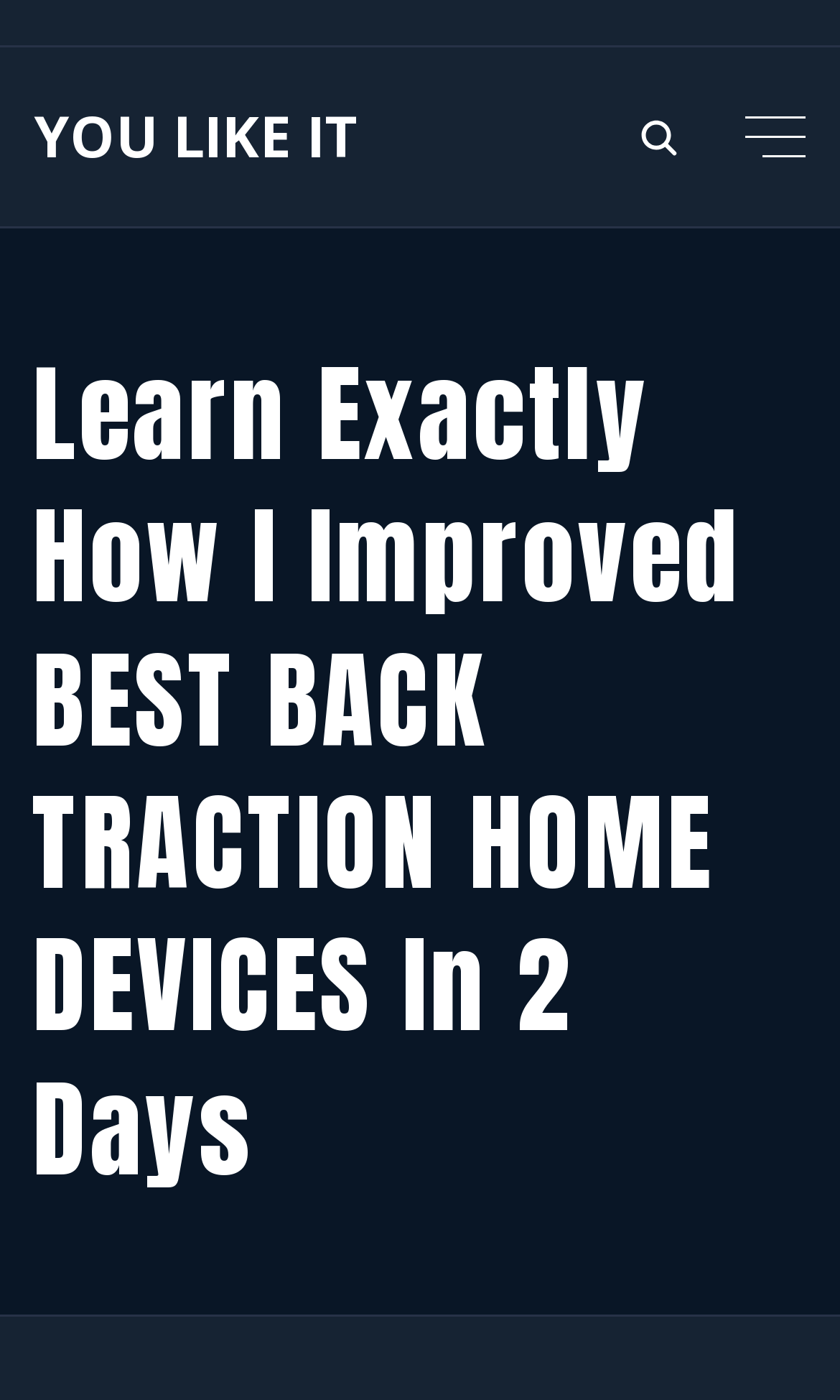Refer to the image and provide a thorough answer to this question:
What is the main topic of the webpage?

The main topic of the webpage is back traction home devices, which can be inferred from the heading 'Learn Exactly How I Improved BEST BACK TRACTION HOME DEVICES In 2 Days' and the overall structure of the webpage.